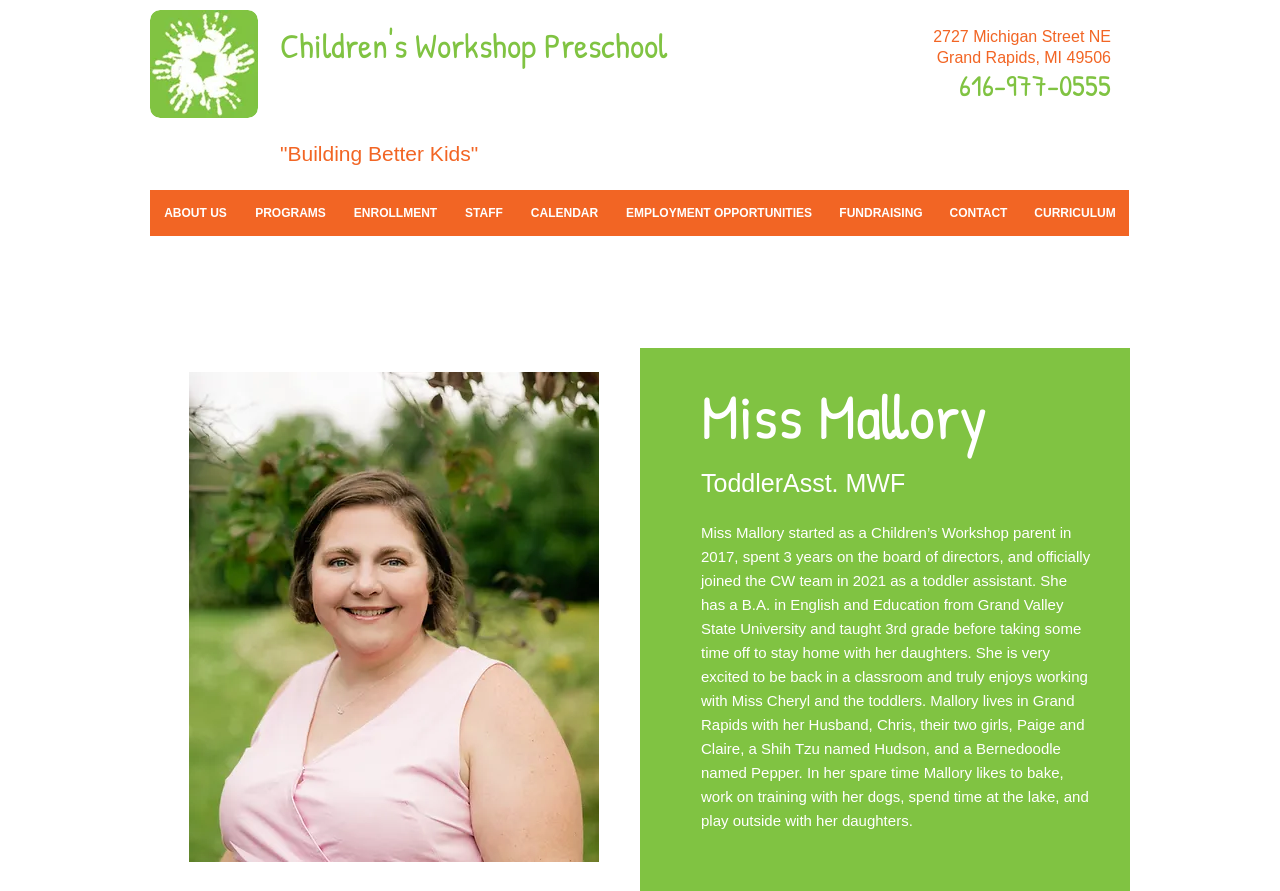Locate the bounding box of the UI element described by: "CONTACT" in the given webpage screenshot.

[0.731, 0.213, 0.798, 0.265]